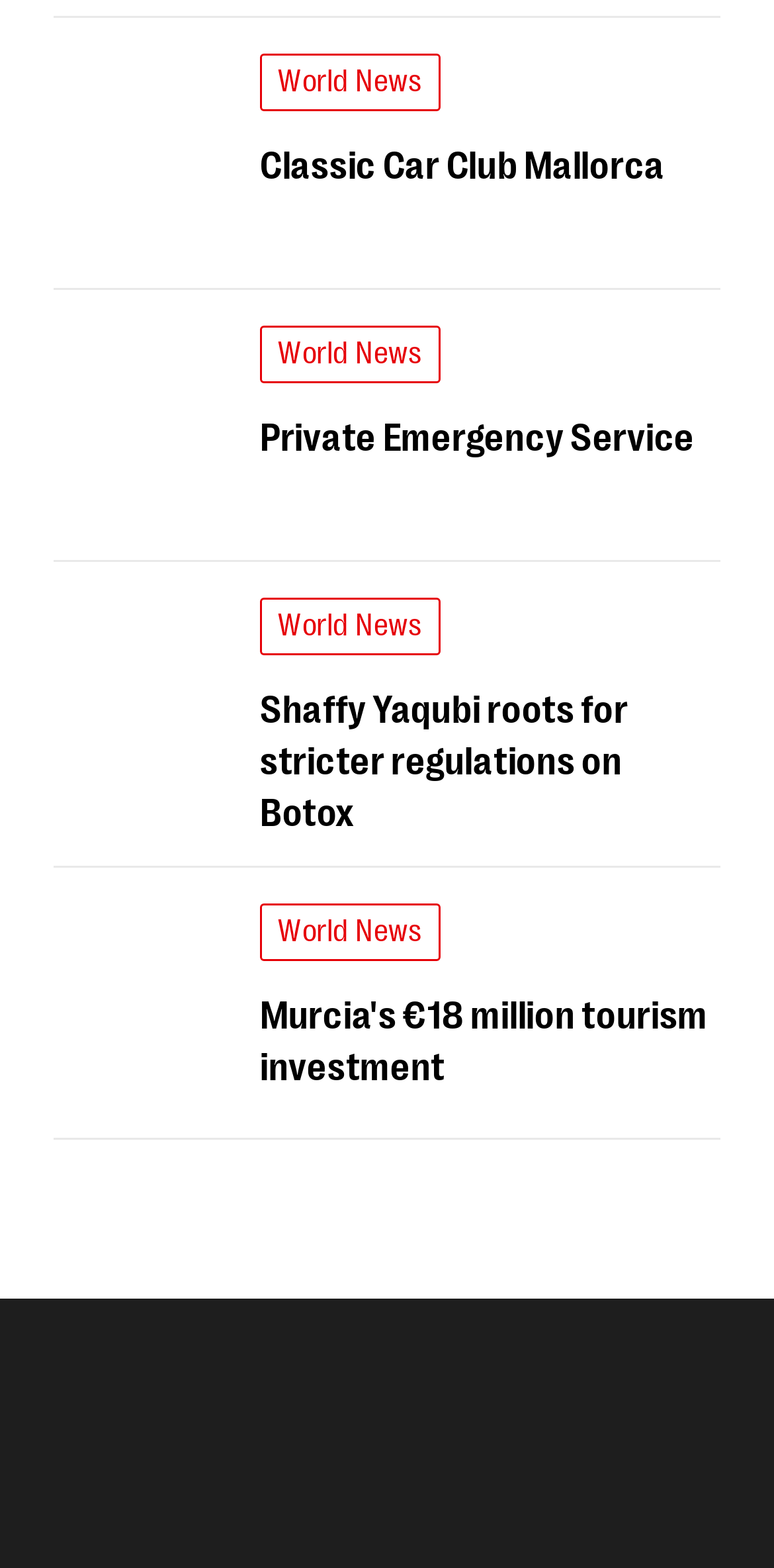Could you find the bounding box coordinates of the clickable area to complete this instruction: "Visit Classic Car Club Mallorca"?

[0.336, 0.086, 0.859, 0.118]